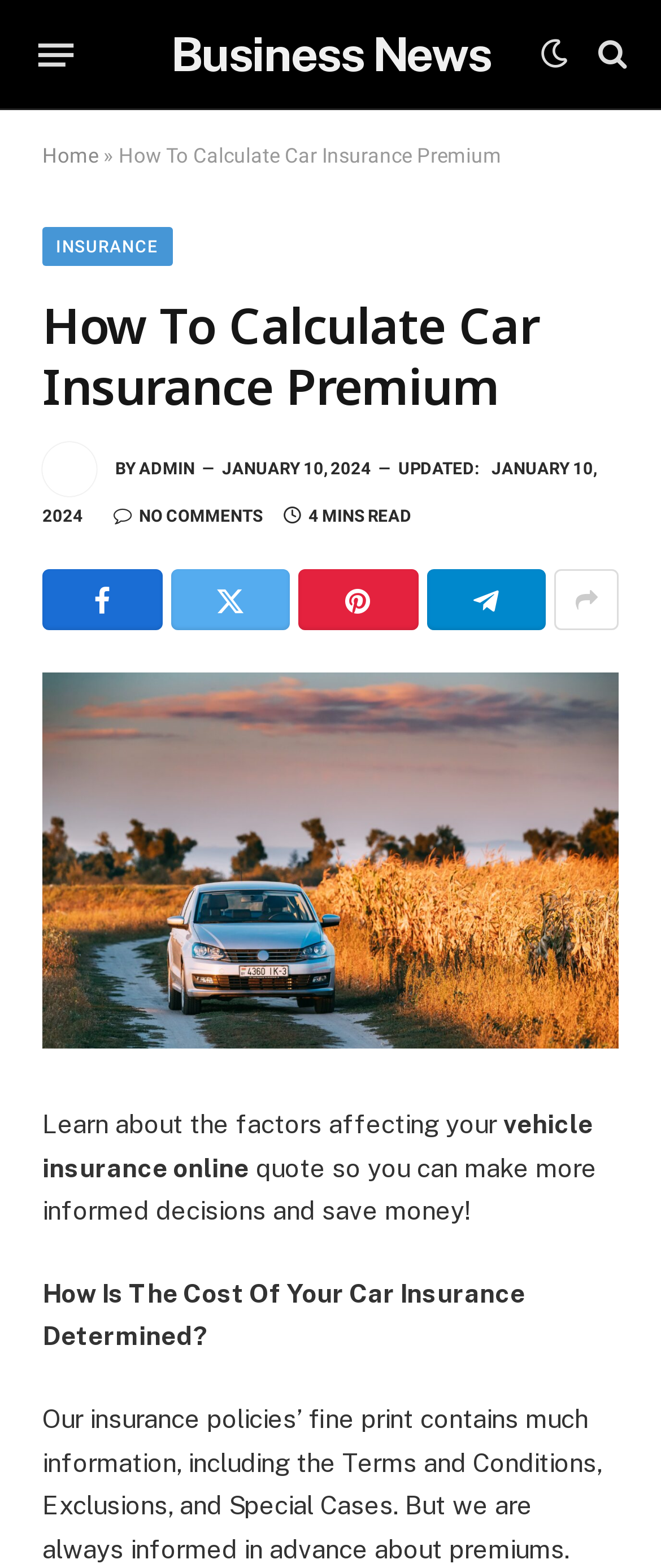Provide an in-depth description of the elements and layout of the webpage.

The webpage is about calculating car insurance premiums, with a focus on business news. At the top left, there is a "Menu" button, followed by a link to "Business News" and two icons (\ue902 and \ue901) on the top right. A search icon (\uf002) is located at the top right corner.

Below the top section, there are links to "Home" and "INSURANCE" on the left, with a static text "»" in between. The main title "How To Calculate Car Insurance Premium" is displayed prominently in the middle, with a heading element below it.

On the left side, there is an image of an admin, followed by the author's name "ADMIN" and the date "JANUARY 10, 2024". The article has no comments, and it takes 4 minutes to read.

There are several social media links, including Facebook (\uf09a), Twitter (\ue90a), LinkedIn (\uf0d2), WhatsApp (\ue903), and Pinterest (\uf064), arranged horizontally below the article information.

The main content of the webpage is an article about calculating car insurance premiums, with an image related to the topic. The article is divided into sections, with headings and paragraphs of text. The first section explains the factors affecting vehicle insurance online quotes, and how to make informed decisions to save money. The second section discusses how the cost of car insurance is determined.